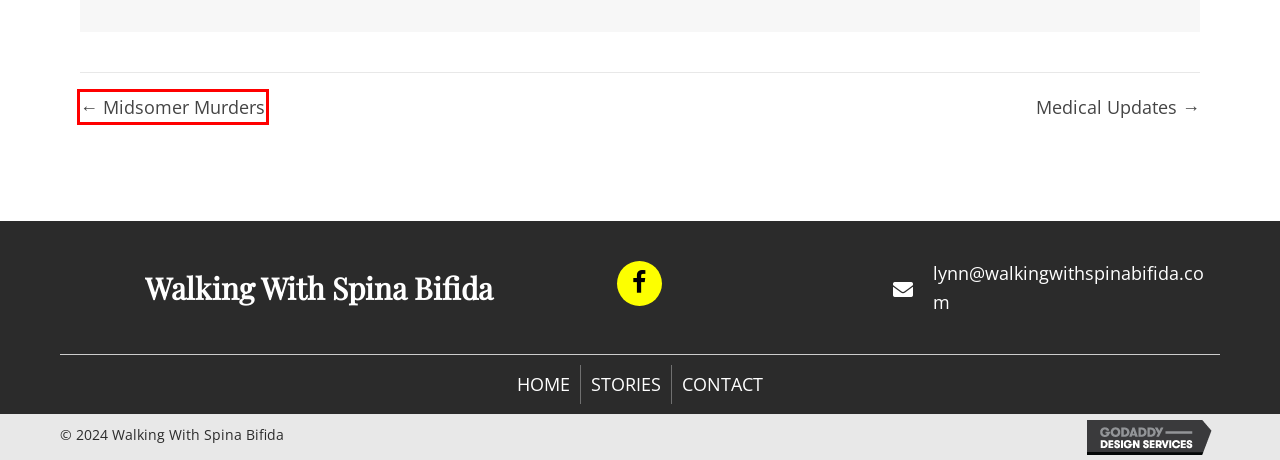Review the webpage screenshot provided, noting the red bounding box around a UI element. Choose the description that best matches the new webpage after clicking the element within the bounding box. The following are the options:
A. Medical Updates - Walking With Spina Bifida
B. Procedures Archives - Walking With Spina Bifida
C. God Archives - Walking With Spina Bifida
D. Spina Bifida Archives - Walking With Spina Bifida
E. pwsadmin, Author at Walking With Spina Bifida
F. Stories - Walking With Spina Bifida
G. Midsomer Murders - Walking With Spina Bifida
H. Contact - Walking With Spina Bifida

G